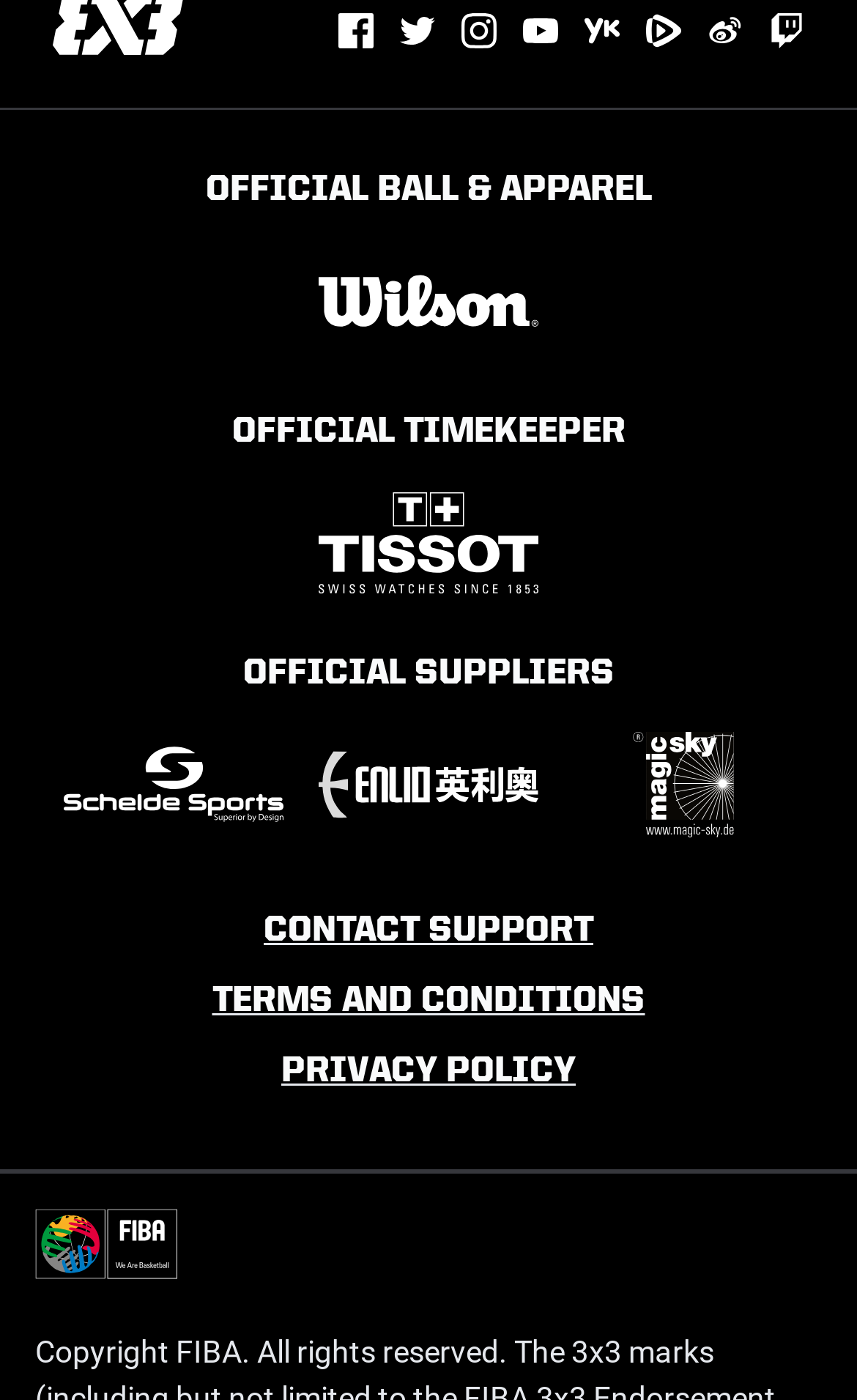Please determine the bounding box coordinates of the element to click on in order to accomplish the following task: "View Wilson official ball and apparel". Ensure the coordinates are four float numbers ranging from 0 to 1, i.e., [left, top, right, bottom].

[0.372, 0.228, 0.628, 0.258]